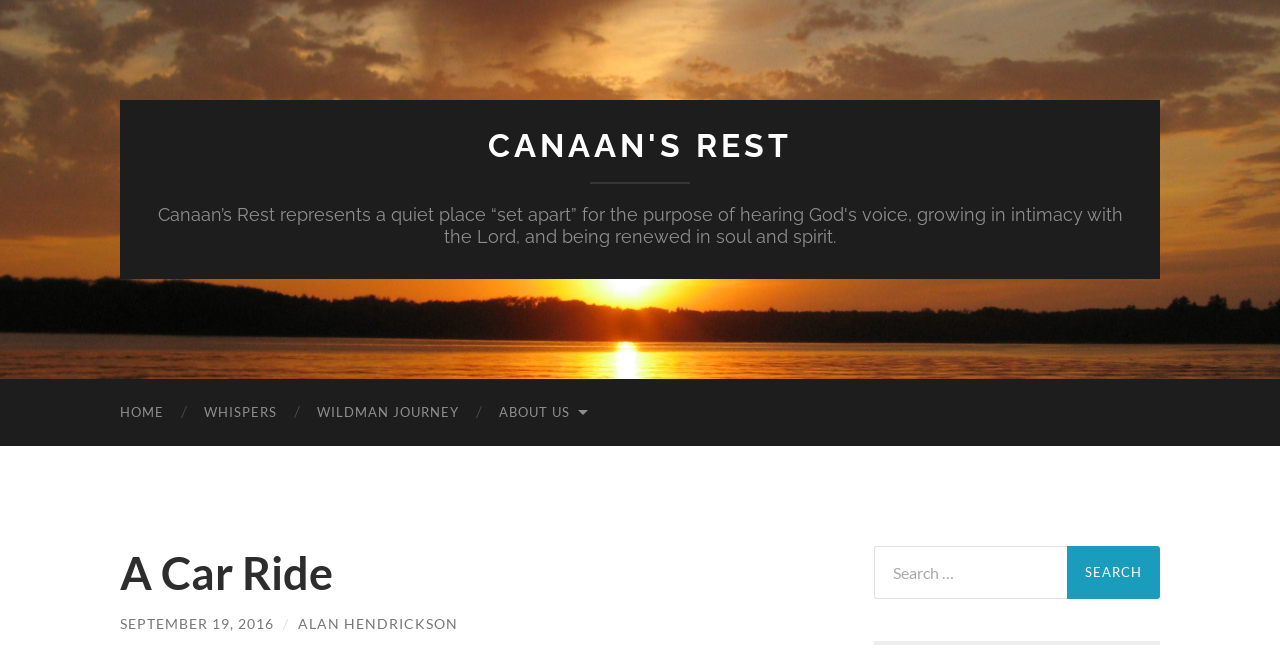Please identify the bounding box coordinates of the area I need to click to accomplish the following instruction: "visit HOME".

[0.078, 0.57, 0.144, 0.671]